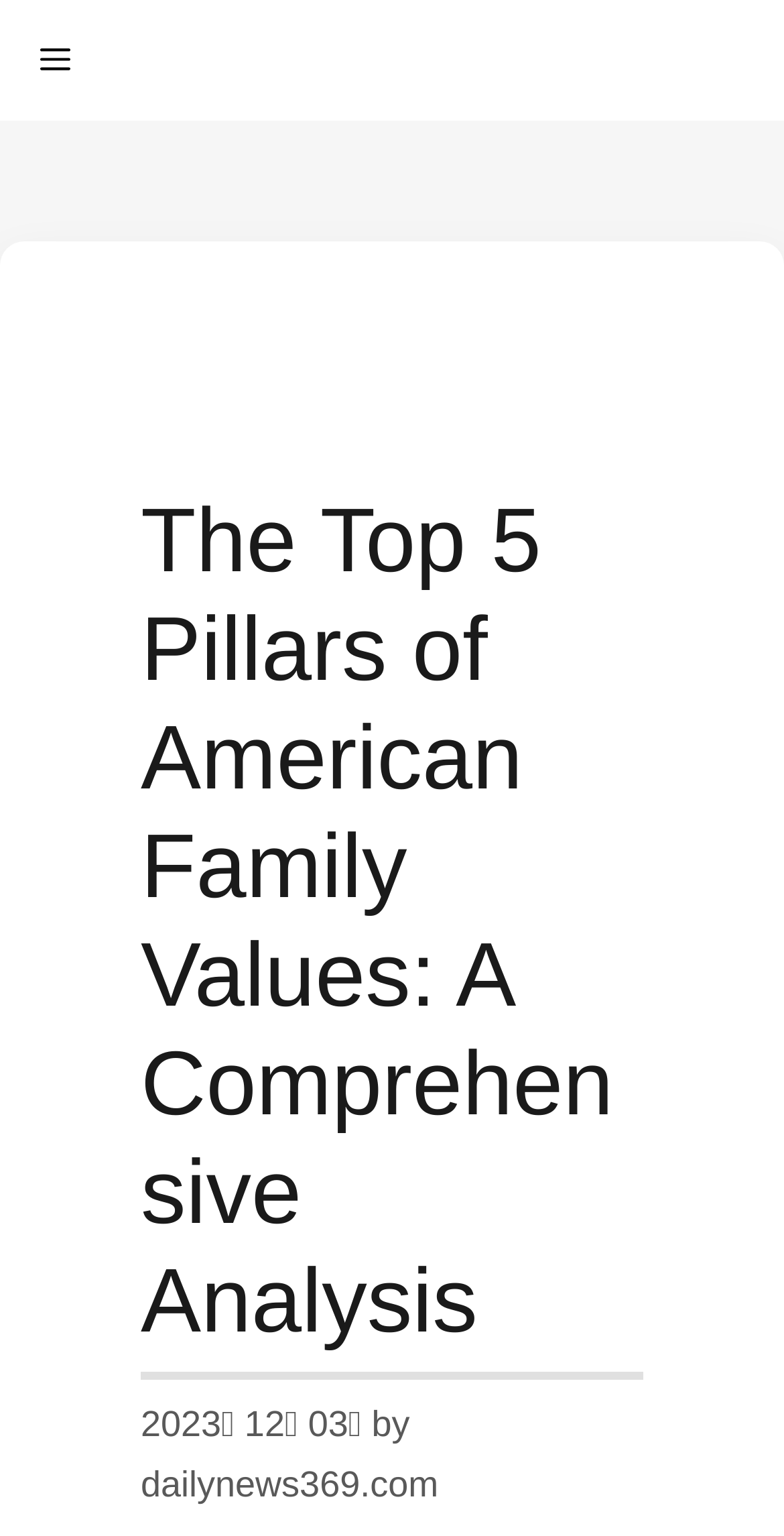Using the details in the image, give a detailed response to the question below:
How many sections are there in the header?

I found the number of sections in the header by looking at the child elements of the HeaderAsNonLandmark element. There are four child elements: a heading, a time element, a static text element, and a link element. Therefore, there are four sections in the header.